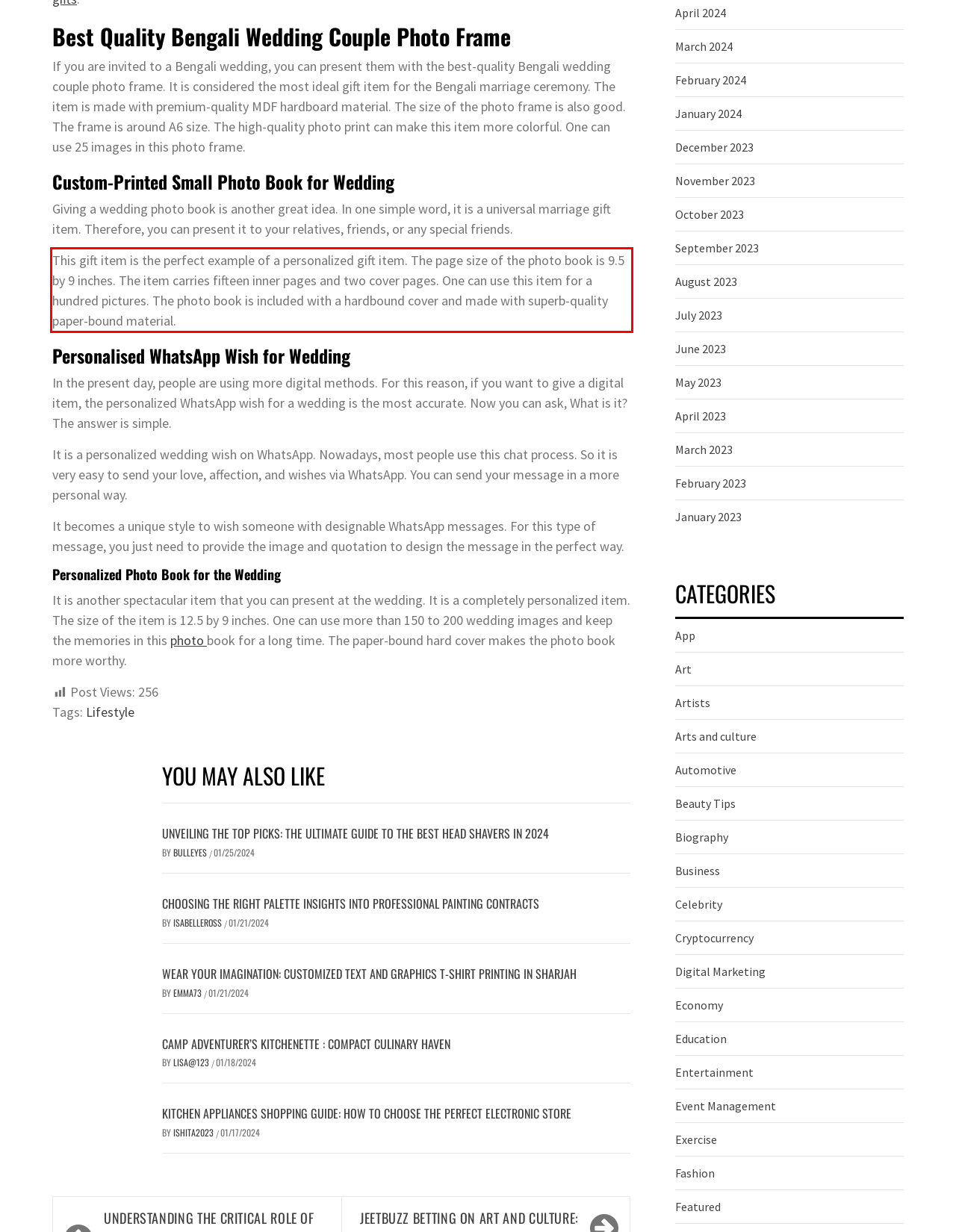Locate the red bounding box in the provided webpage screenshot and use OCR to determine the text content inside it.

This gift item is the perfect example of a personalized gift item. The page size of the photo book is 9.5 by 9 inches. The item carries fifteen inner pages and two cover pages. One can use this item for a hundred pictures. The photo book is included with a hardbound cover and made with superb-quality paper-bound material.